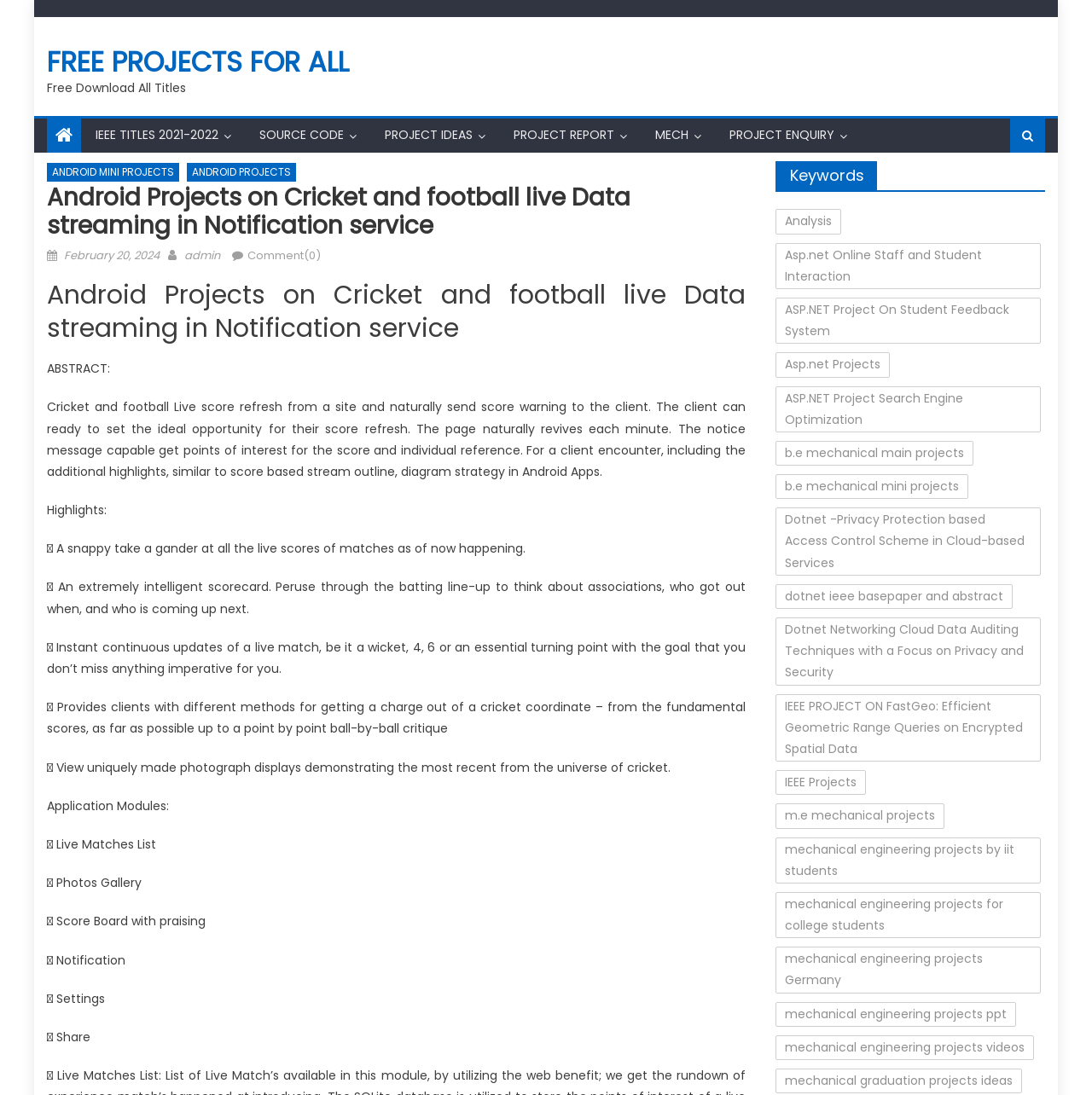Respond concisely with one word or phrase to the following query:
What is the author of the post?

admin